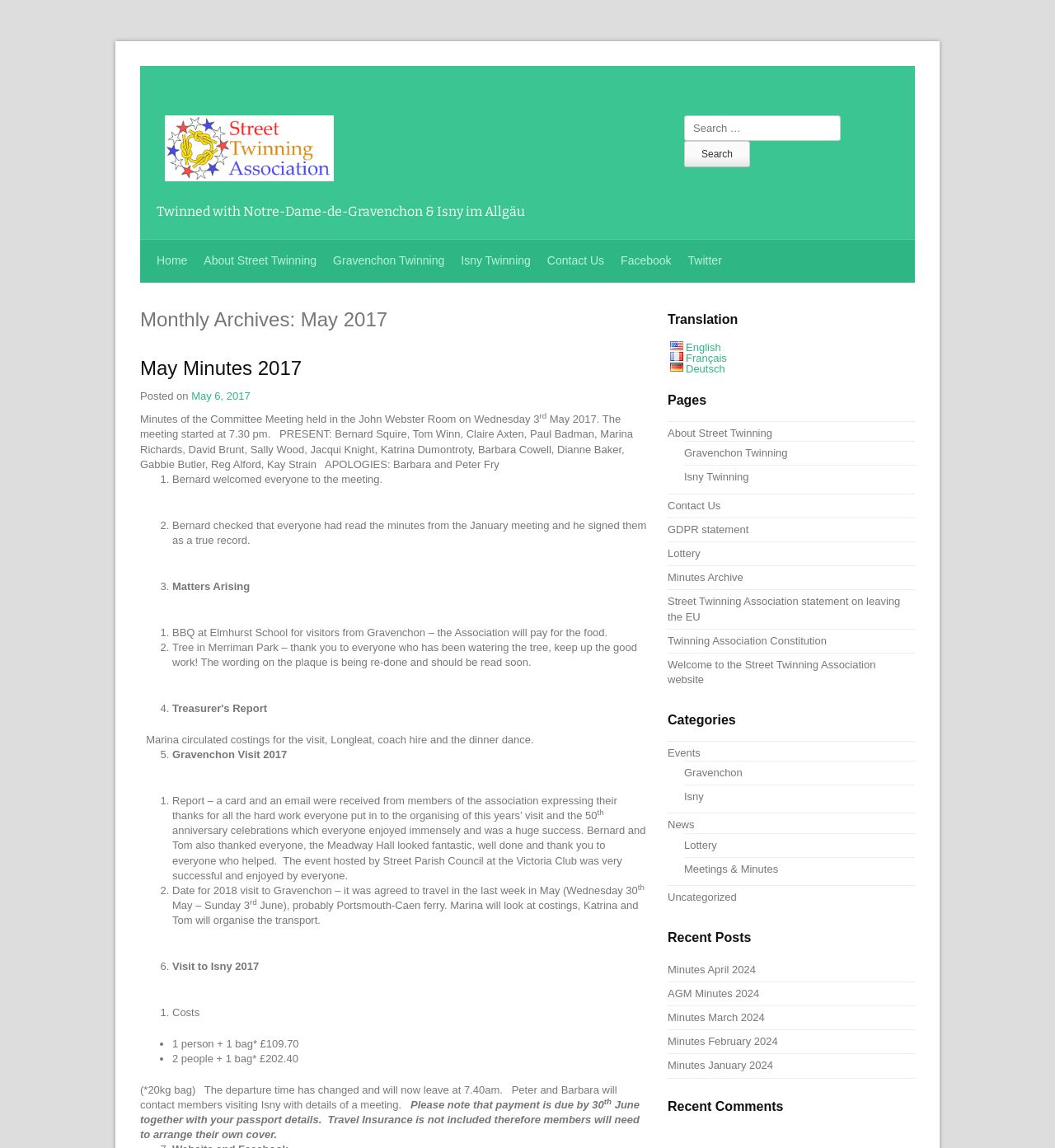Provide a one-word or one-phrase answer to the question:
What is the name of the association?

Street Twinning Association